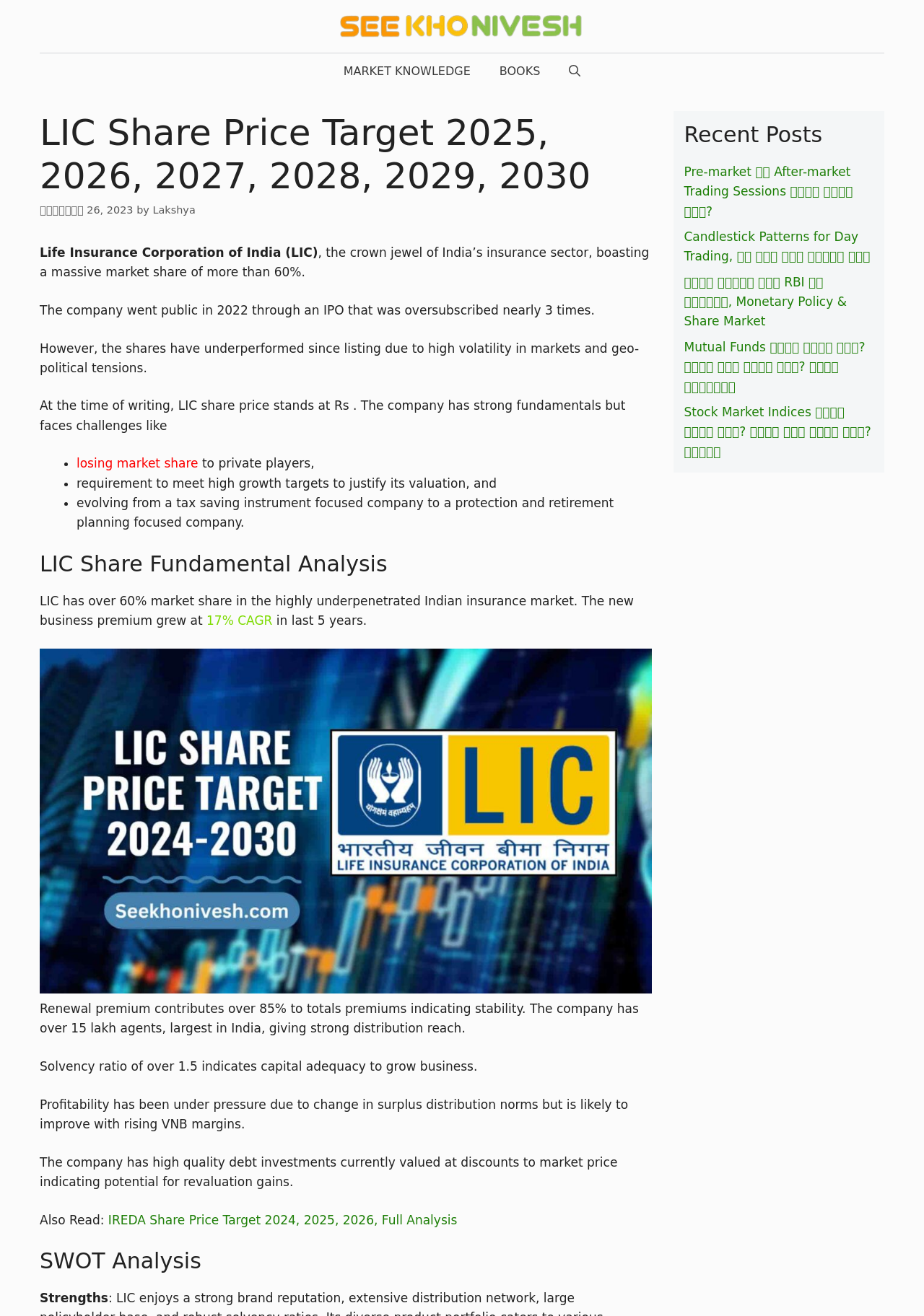Locate the bounding box coordinates of the UI element described by: "aria-label="Open Search Bar"". Provide the coordinates as four float numbers between 0 and 1, formatted as [left, top, right, bottom].

[0.6, 0.041, 0.644, 0.068]